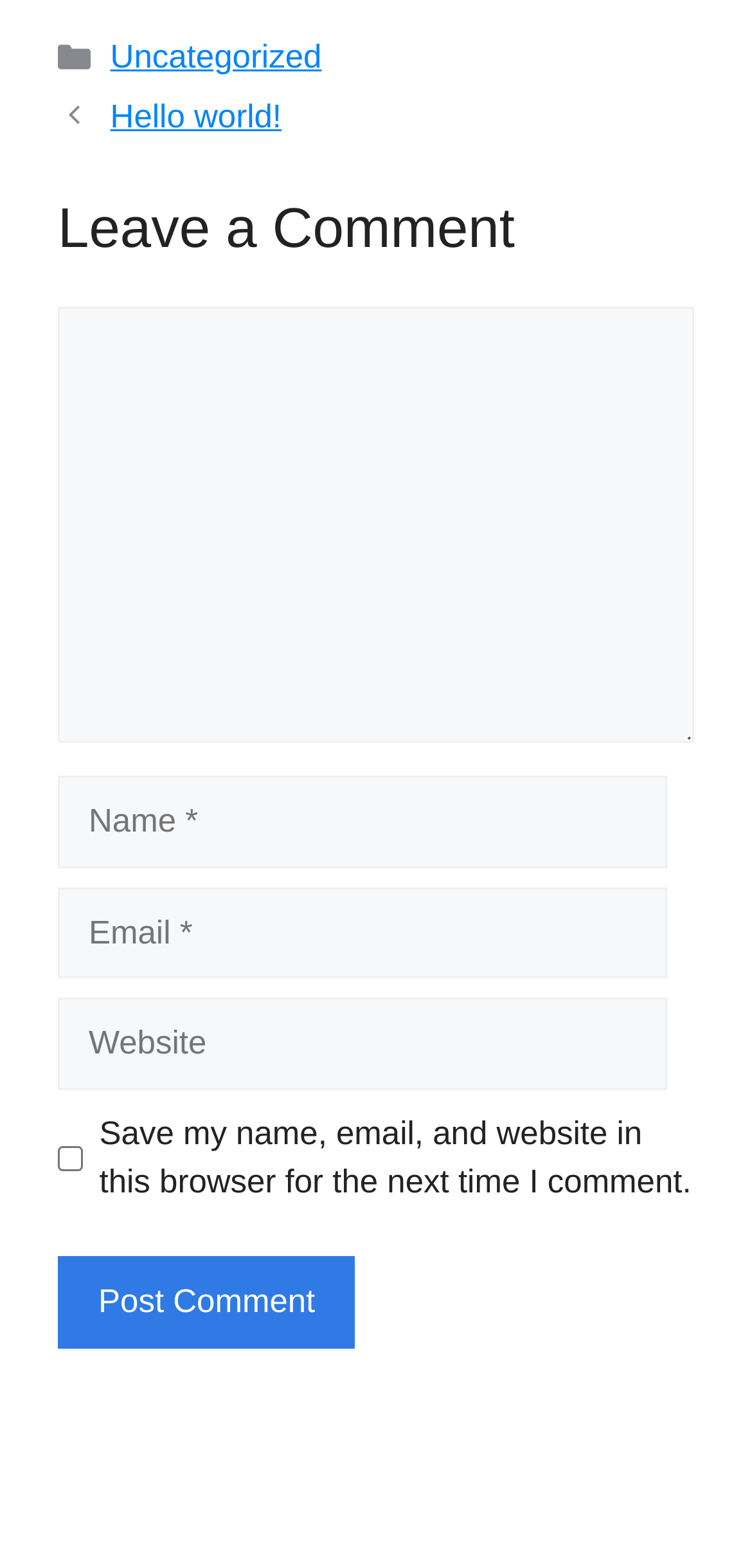What information is required to leave a comment?
Deliver a detailed and extensive answer to the question.

I found the textboxes for 'Name' and 'Email' with the 'required' attribute set to True, which suggests that they are mandatory fields to leave a comment.